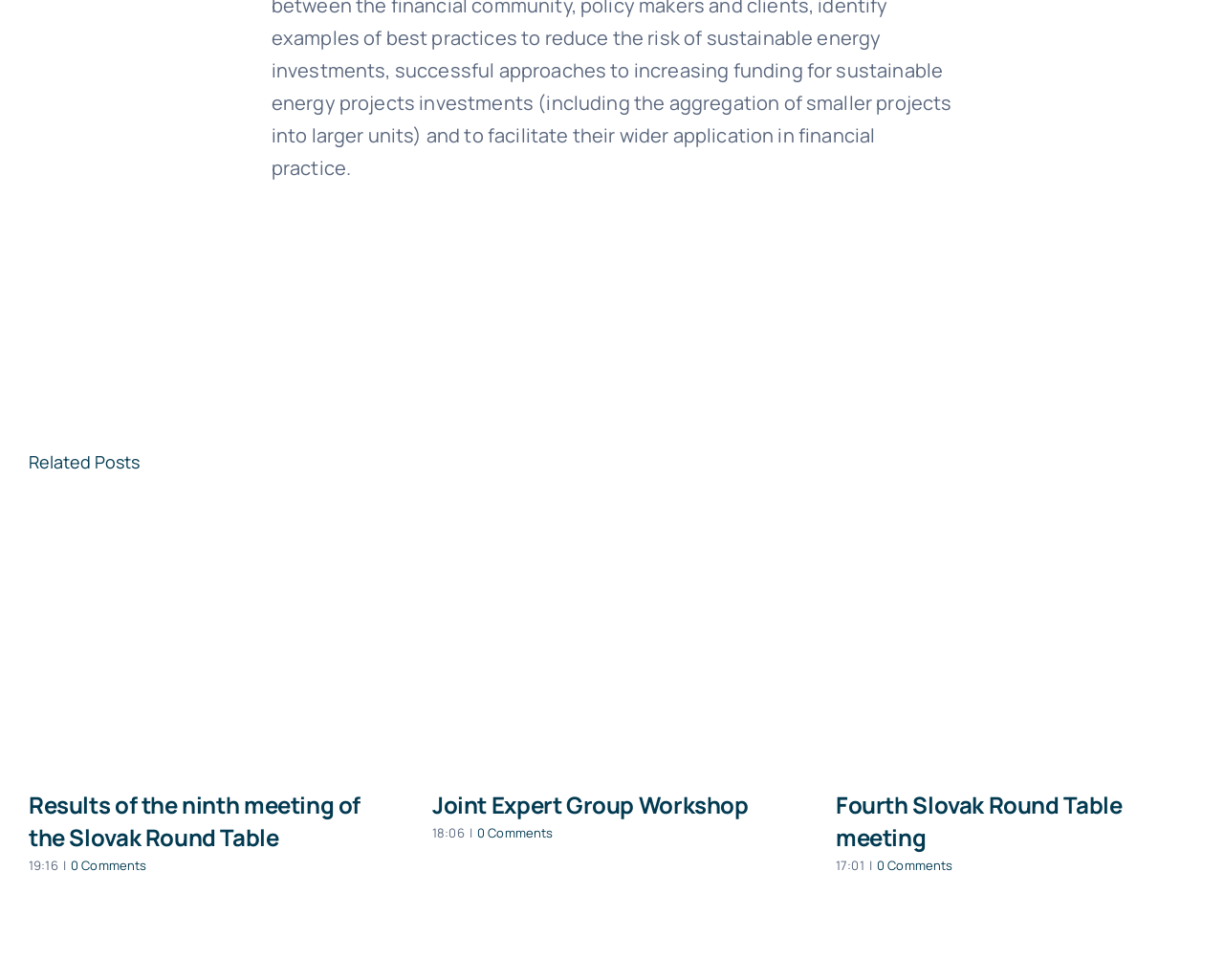Give a concise answer using one word or a phrase to the following question:
What is the title of the first related post?

Results of the ninth meeting of the Slovak Round Table